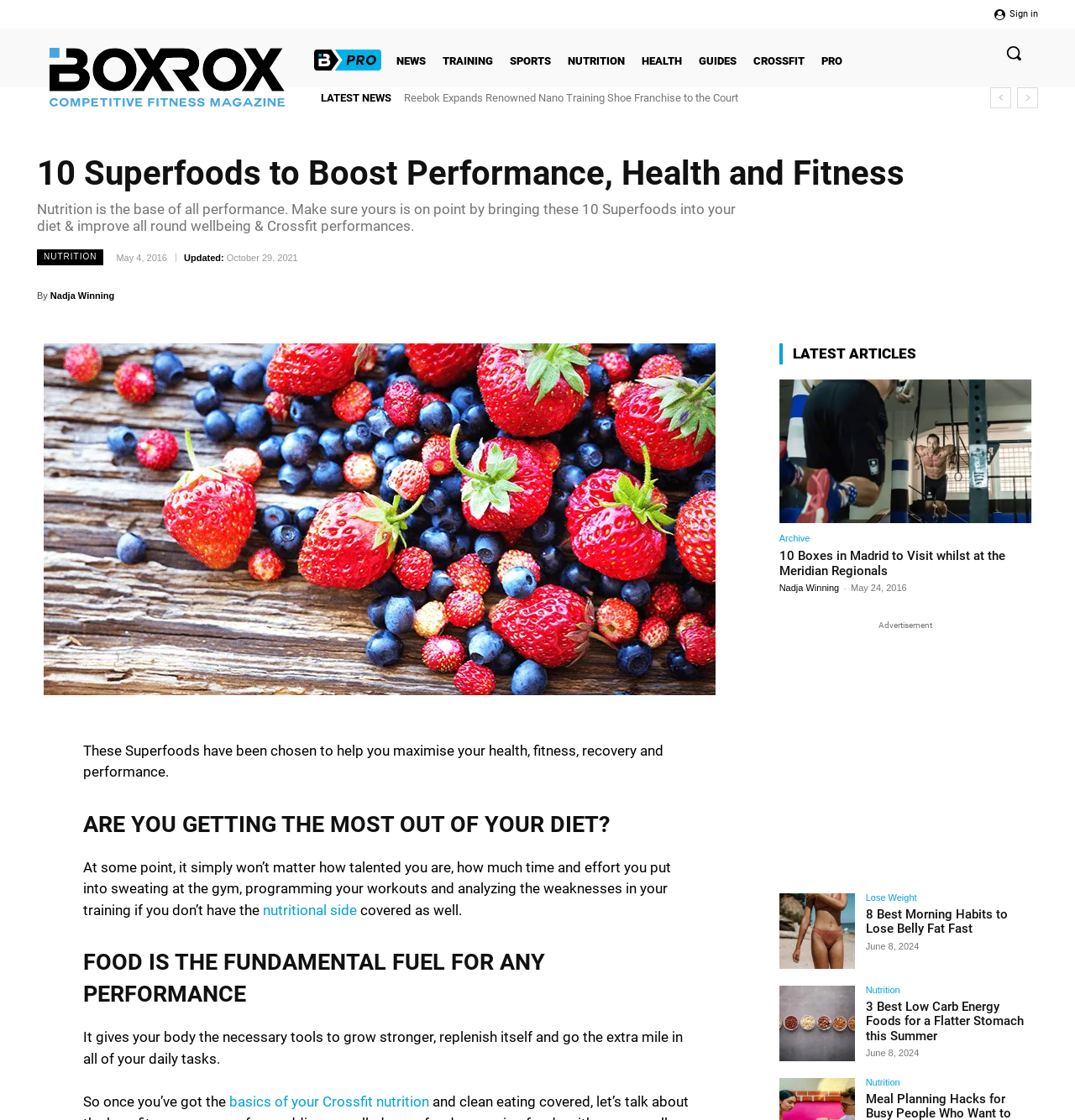Please specify the bounding box coordinates of the clickable region to carry out the following instruction: "Search". The coordinates should be four float numbers between 0 and 1, in the format [left, top, right, bottom].

[0.92, 0.025, 0.966, 0.069]